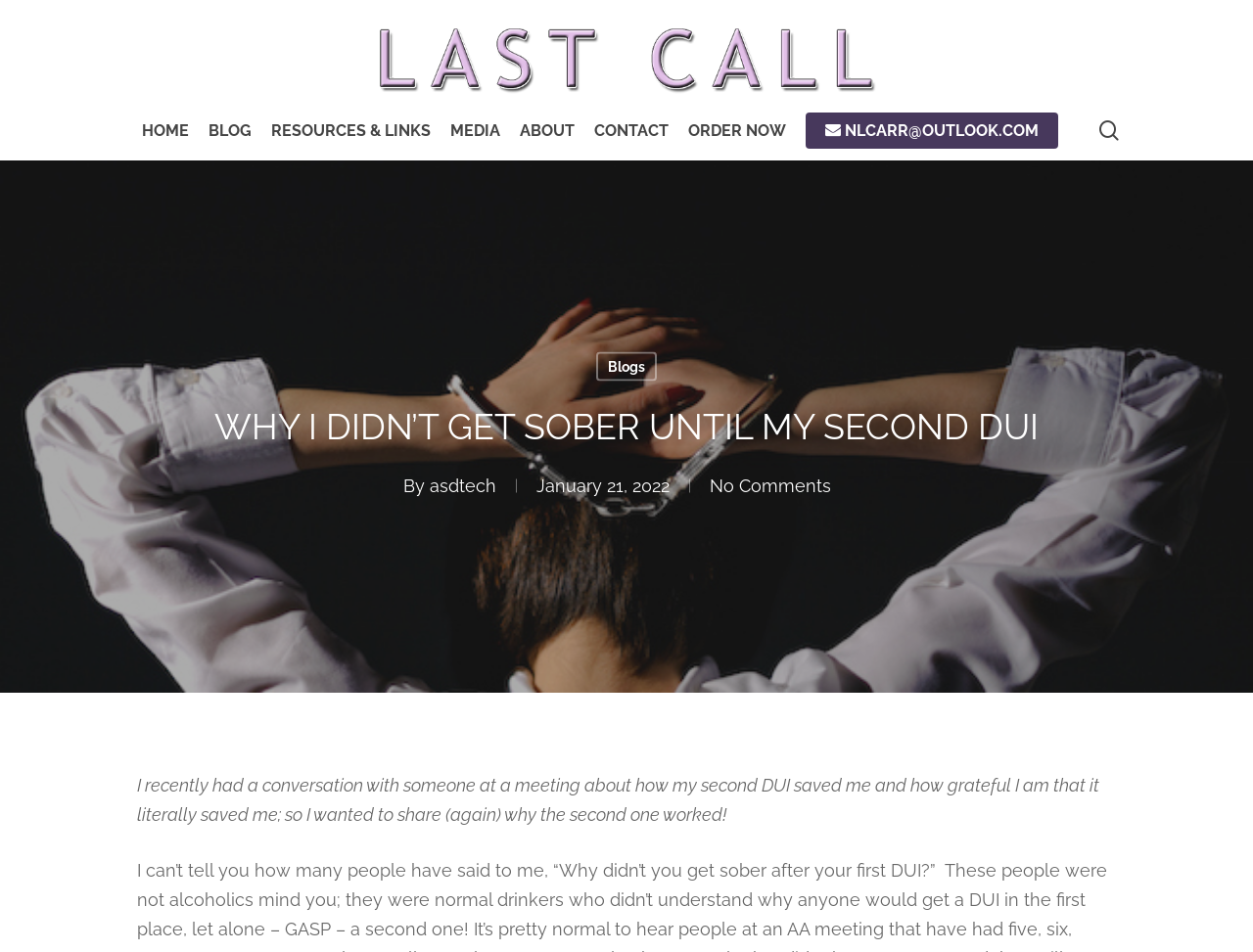Locate the bounding box coordinates of the clickable area needed to fulfill the instruction: "search for something".

[0.07, 0.19, 0.93, 0.268]